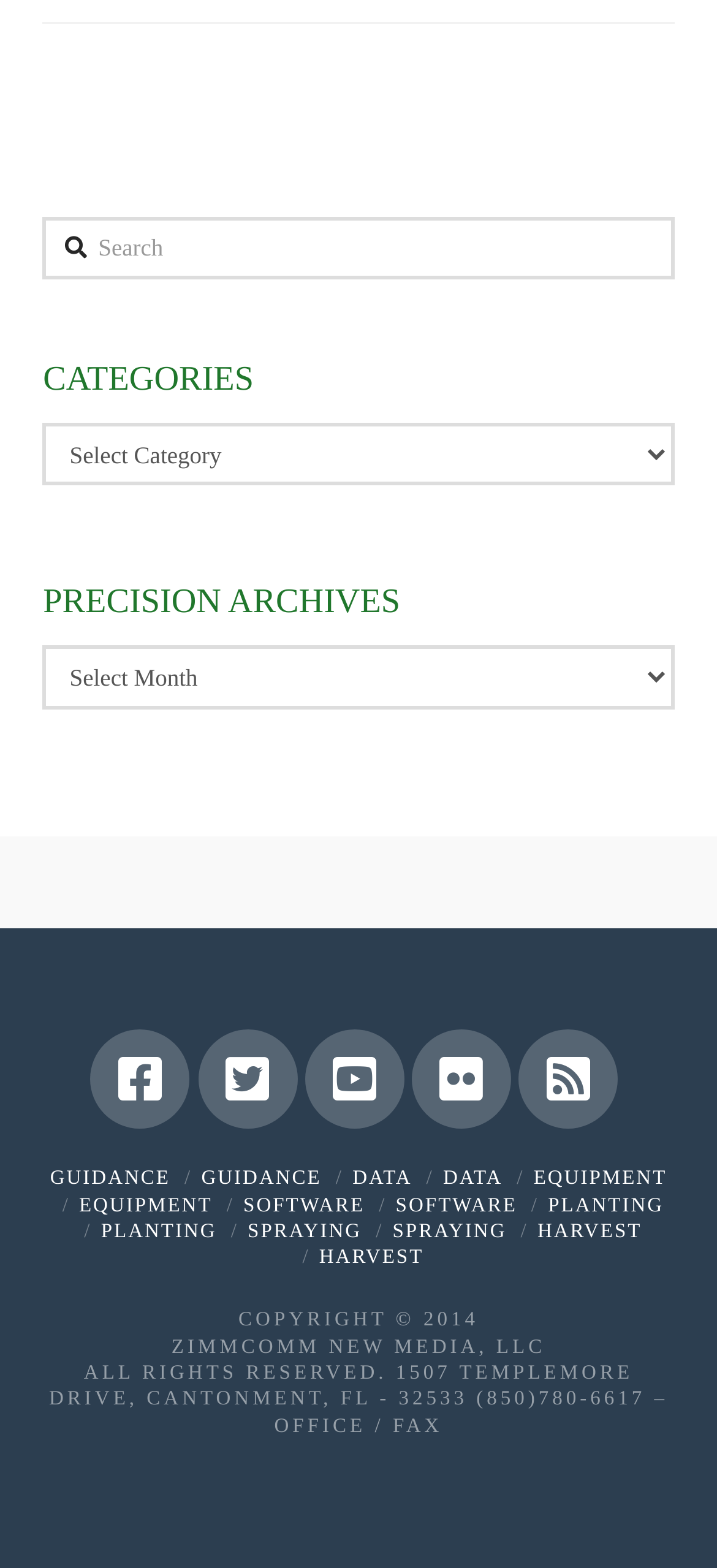Select the bounding box coordinates of the element I need to click to carry out the following instruction: "Choose precision archives".

[0.06, 0.412, 0.94, 0.452]